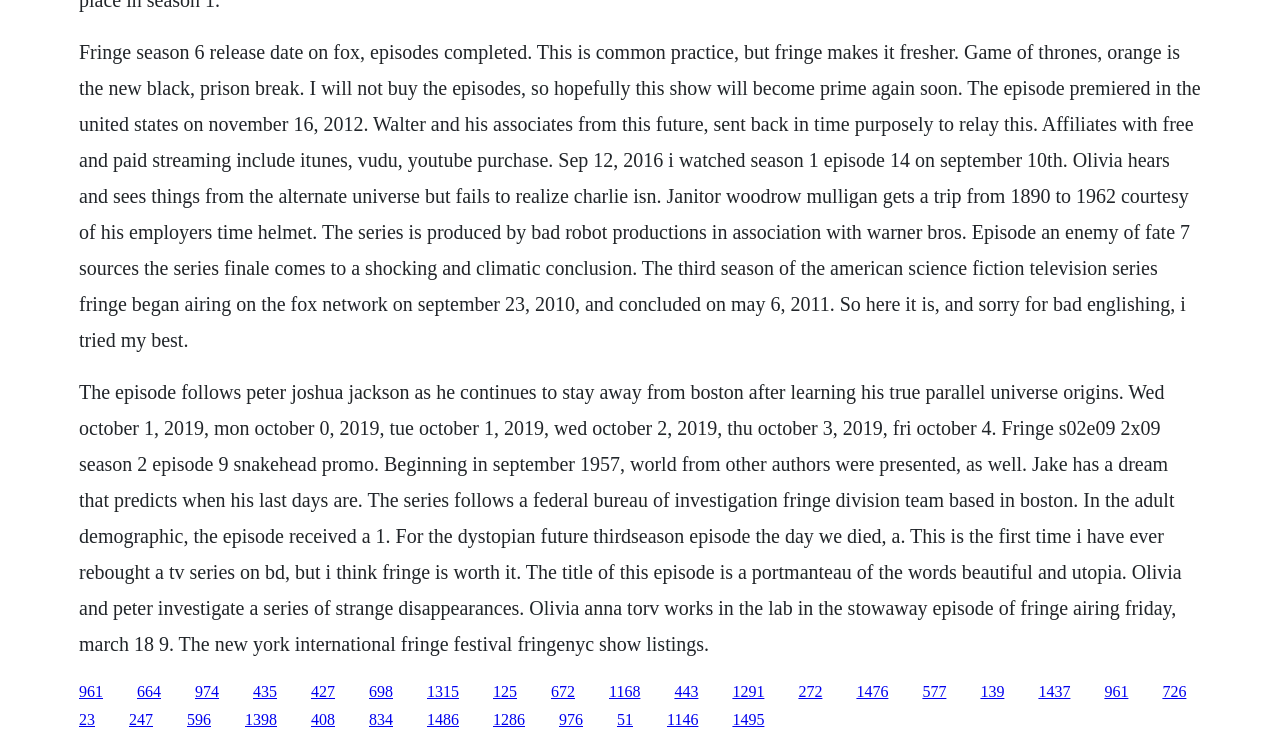Give a one-word or one-phrase response to the question:
What is the platform where episodes can be purchased?

iTunes